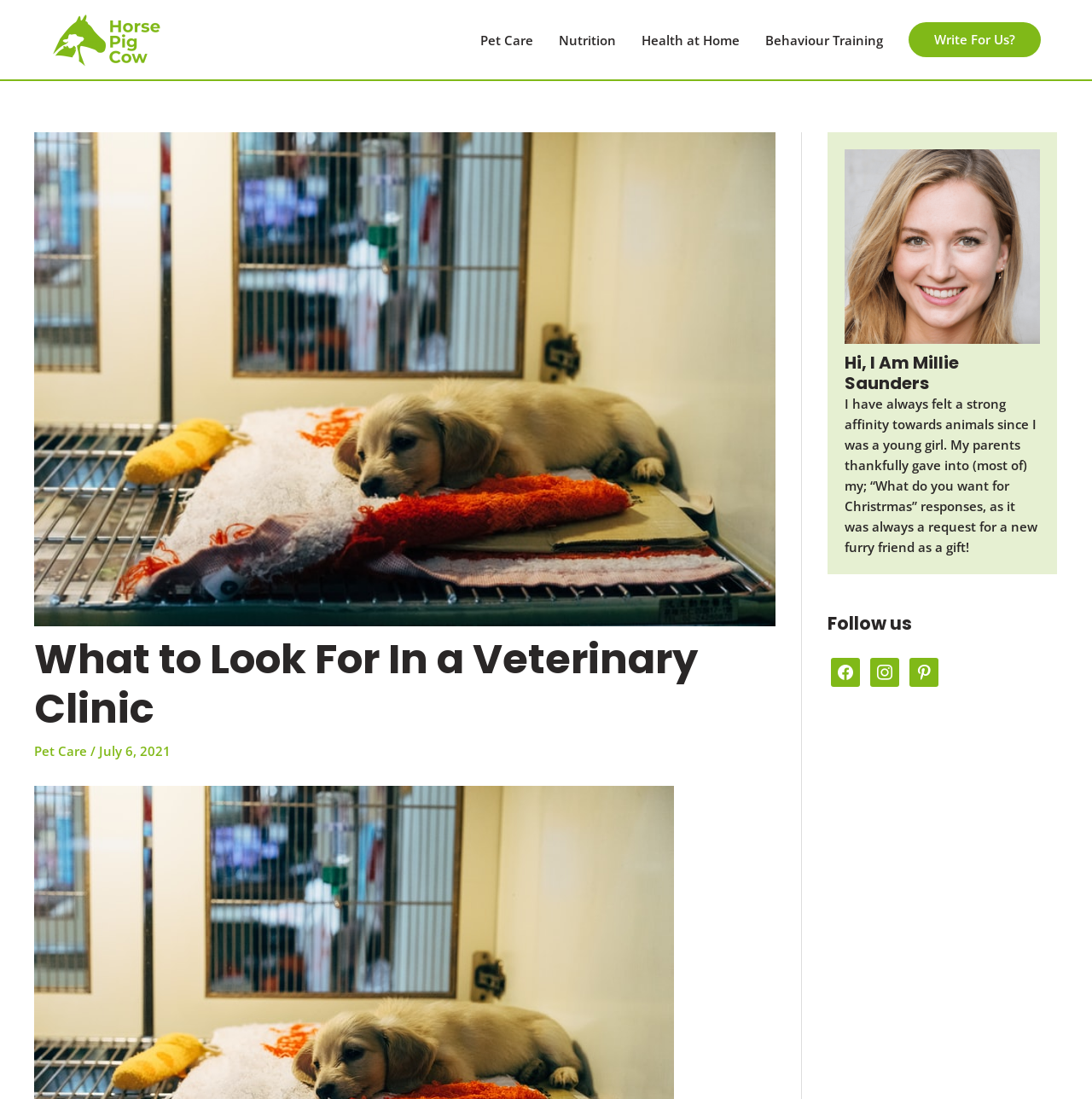Explain in detail what is displayed on the webpage.

This webpage appears to be a blog or article about pet care, specifically discussing what to look for in a veterinary clinic. At the top left, there is a logo or image of "Horse Pig Cow" with a corresponding link. Below the logo, there is a navigation menu with five links: "Pet Care", "Nutrition", "Health at Home", "Behaviour Training", and "Write For Us?".

The main content of the webpage is divided into two sections. On the left, there is a header section with a heading "What to Look For In a Veterinary Clinic" and a subheading "Pet Care" with a date "July 6, 2021". On the right, there is a complementary section with an image of a person, Millie Saunders, and a heading "Hi, I Am Millie Saunders". Below the image, there is a paragraph of text describing Millie's affinity towards animals.

Further down the page, there is another complementary section with a heading "Follow us" and three social media links to Facebook, Instagram, and Pinterest.